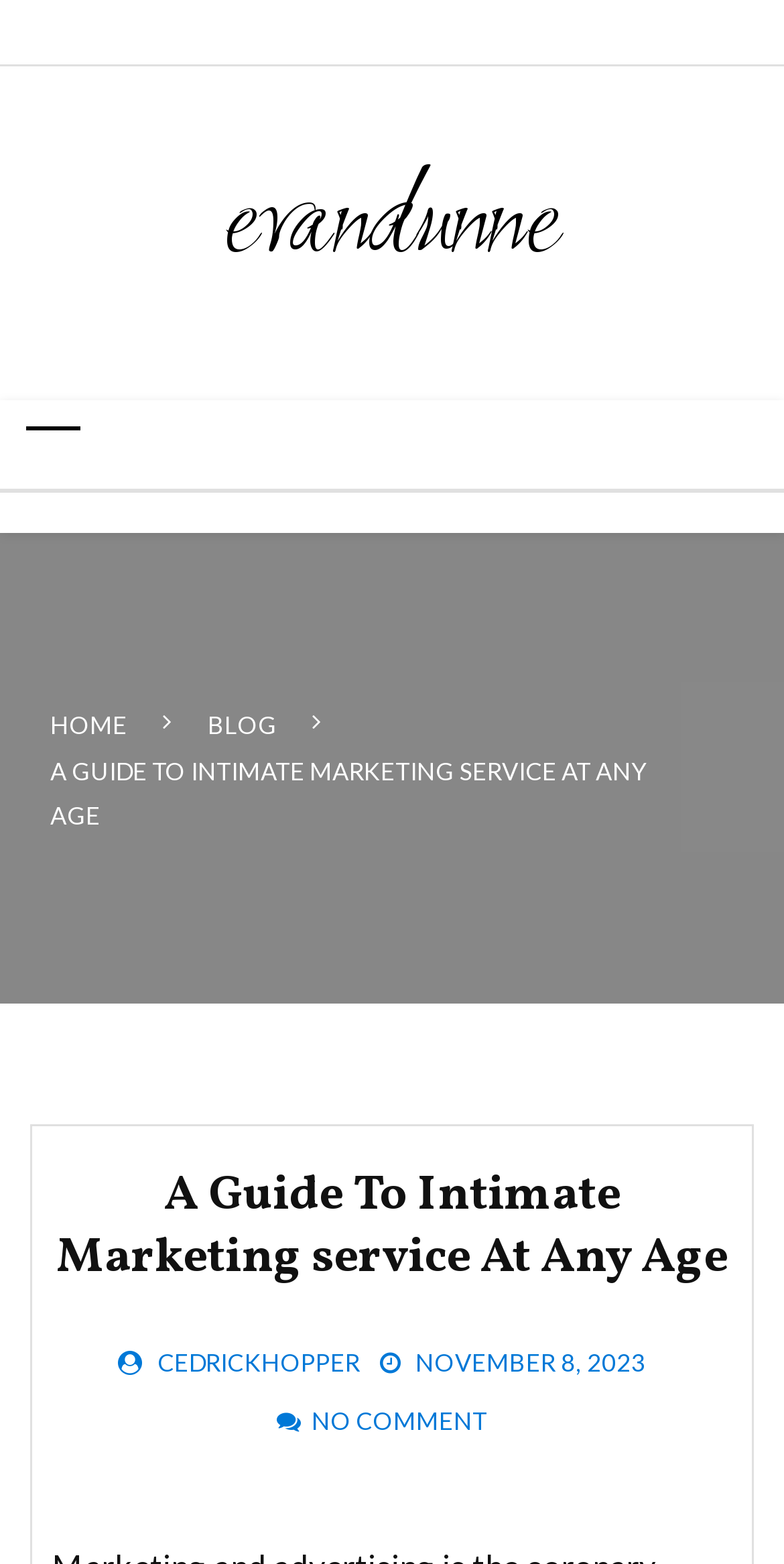How many links are in the breadcrumbs navigation?
Answer the question with a single word or phrase, referring to the image.

2